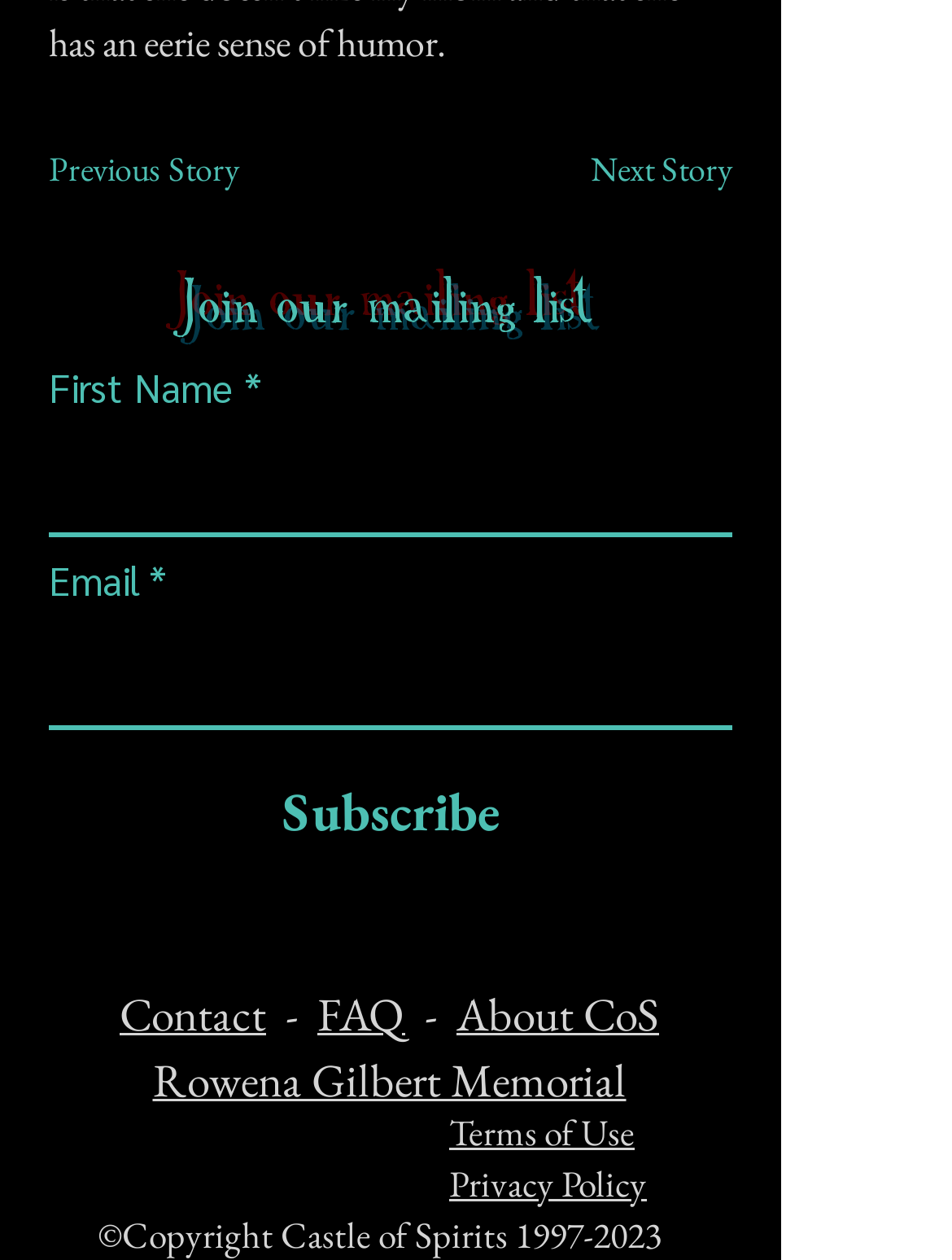Identify the bounding box coordinates of the section to be clicked to complete the task described by the following instruction: "Enter your first name". The coordinates should be four float numbers between 0 and 1, formatted as [left, top, right, bottom].

[0.051, 0.324, 0.769, 0.426]